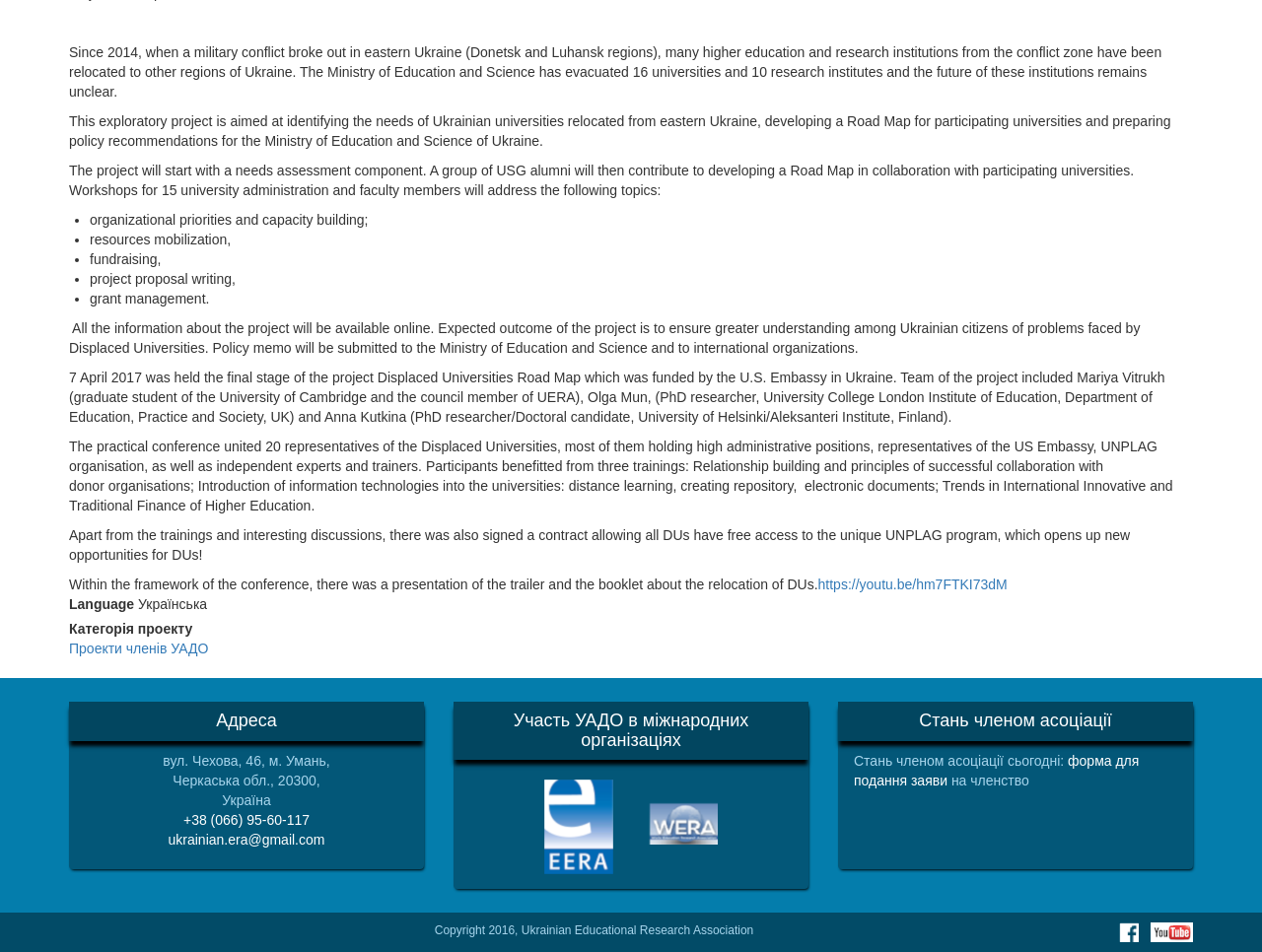Please find the bounding box coordinates of the element's region to be clicked to carry out this instruction: "Click on the 'Call Us' link".

None